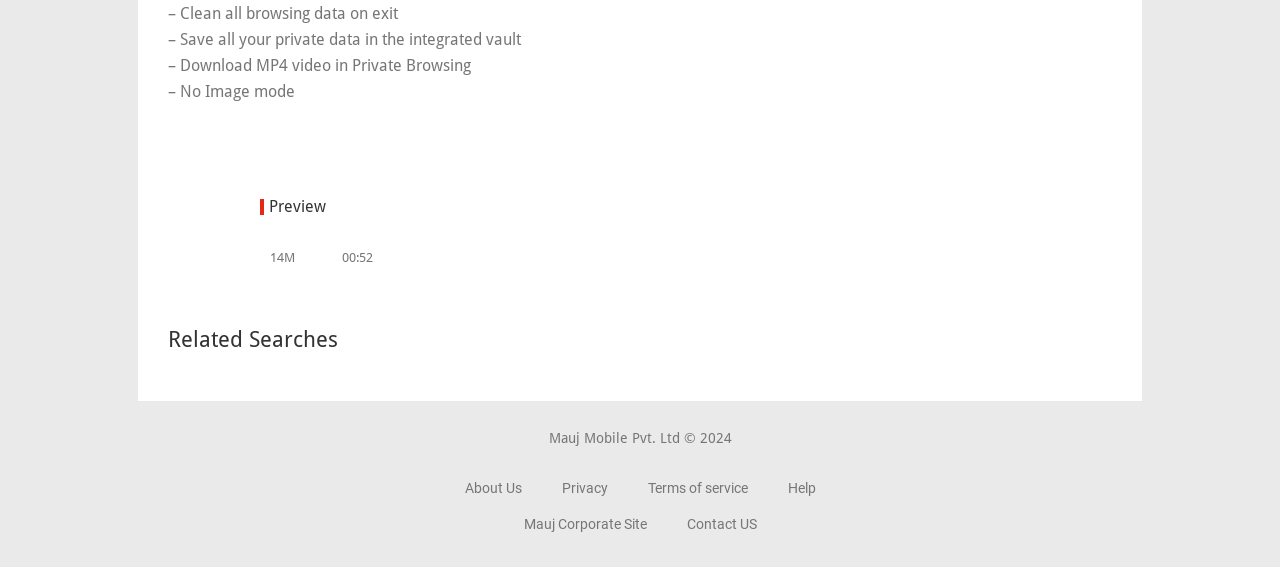Please provide a comprehensive answer to the question below using the information from the image: What is the name of the company?

The name of the company is mentioned at the bottom of the webpage, which is 'Mauj Mobile Pvt. Ltd © 2024'. This suggests that the webpage is owned or operated by this company.